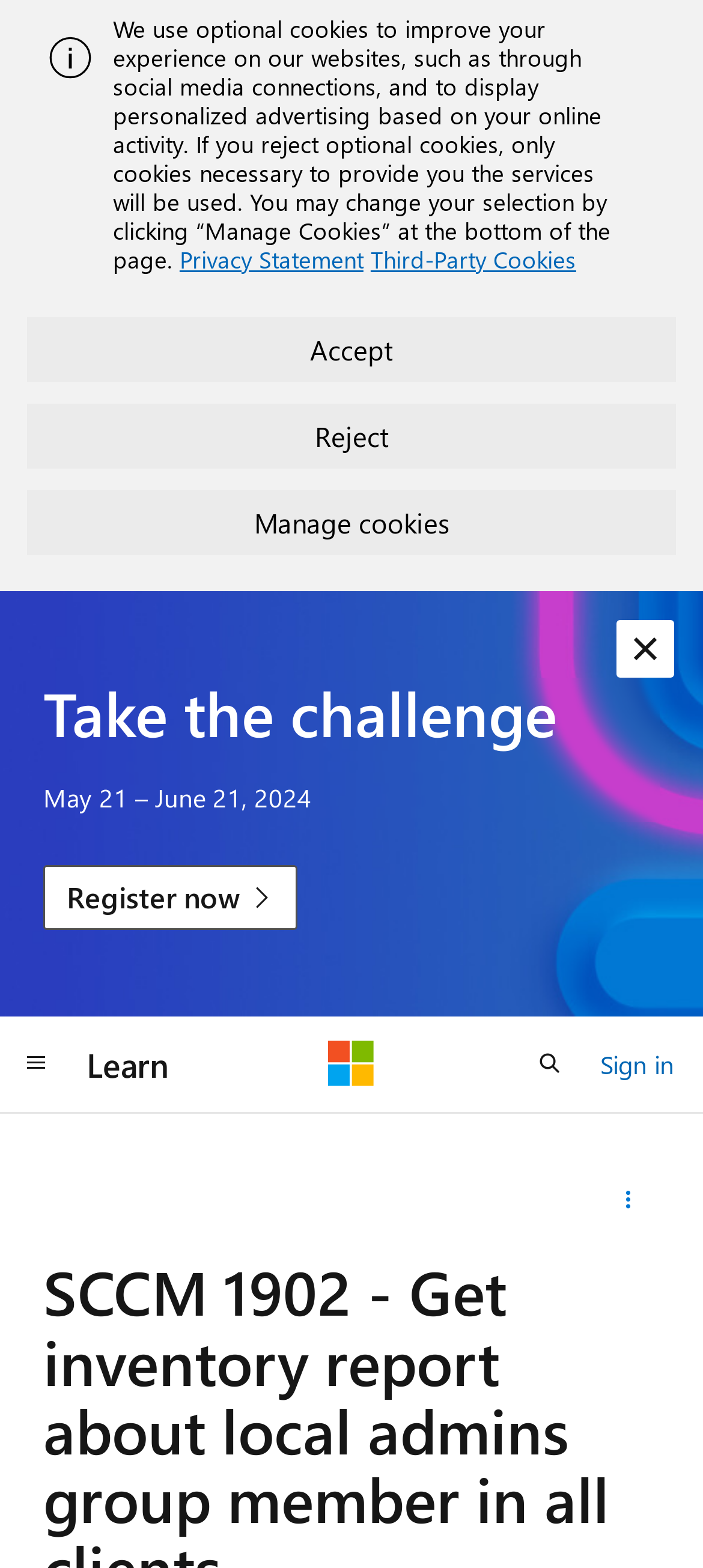Find and indicate the bounding box coordinates of the region you should select to follow the given instruction: "go to home page".

None